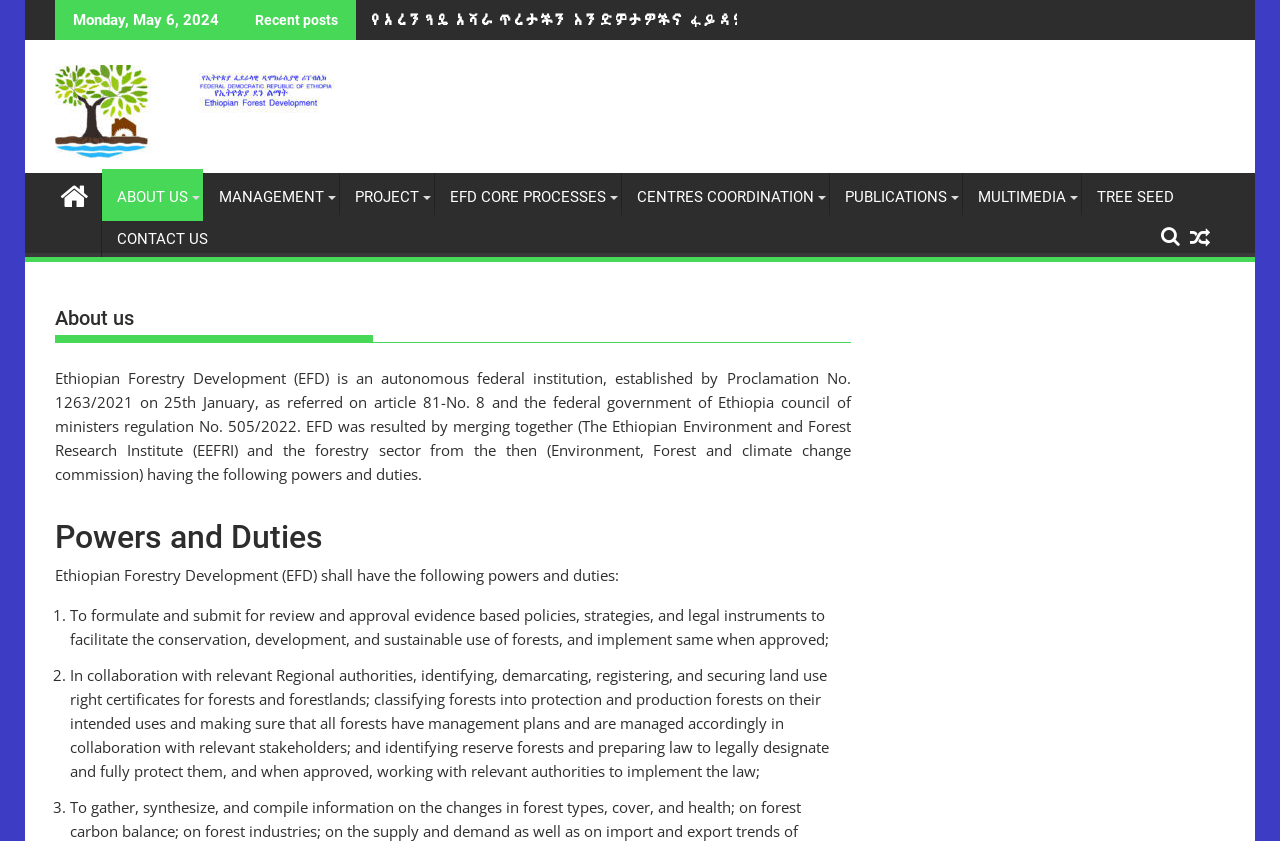Provide the bounding box for the UI element matching this description: "About".

None